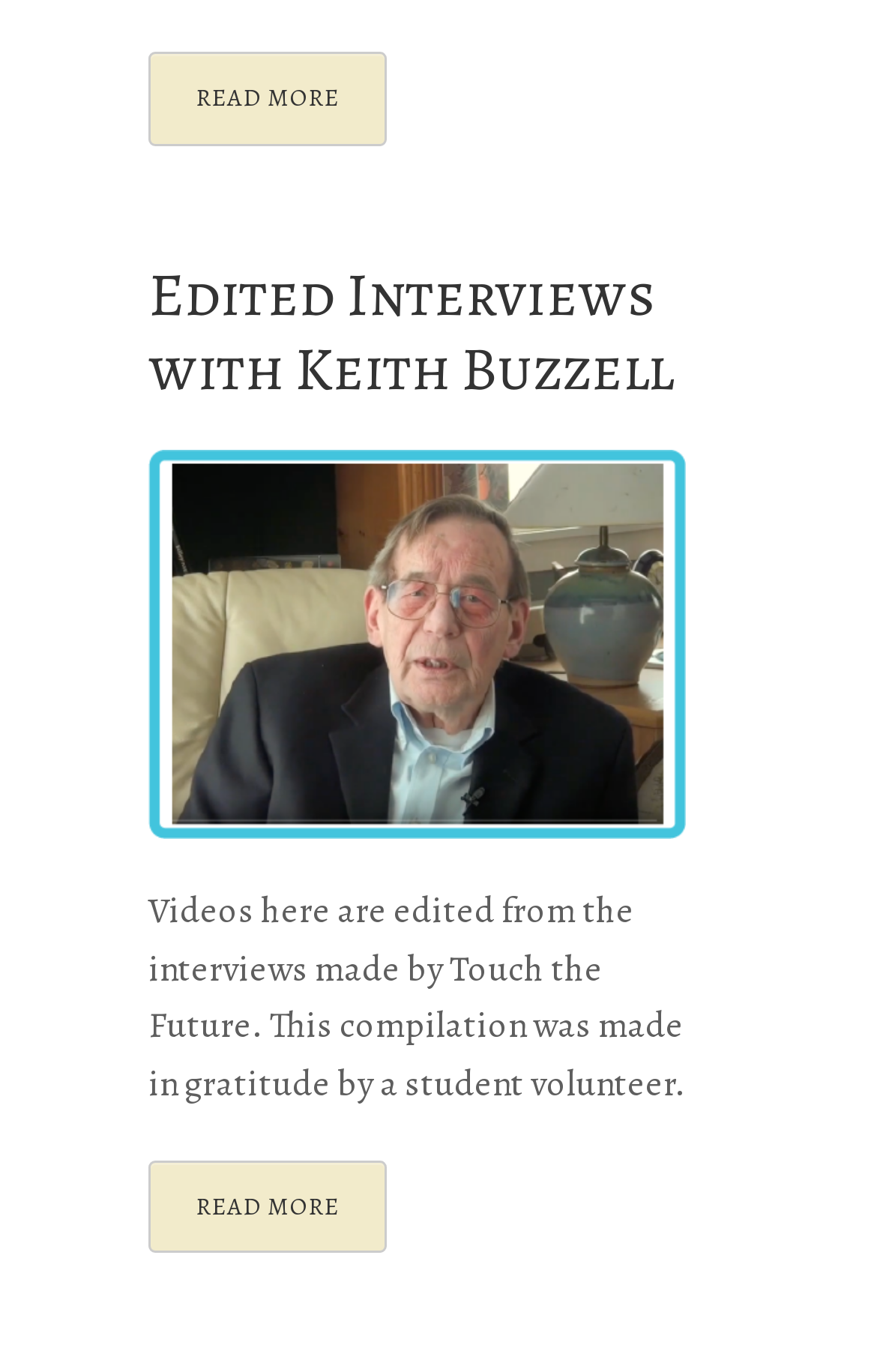Using the provided description: "title="Edited Interviews with Keith Buzzell"", find the bounding box coordinates of the corresponding UI element. The output should be four float numbers between 0 and 1, in the format [left, top, right, bottom].

[0.169, 0.328, 0.782, 0.612]